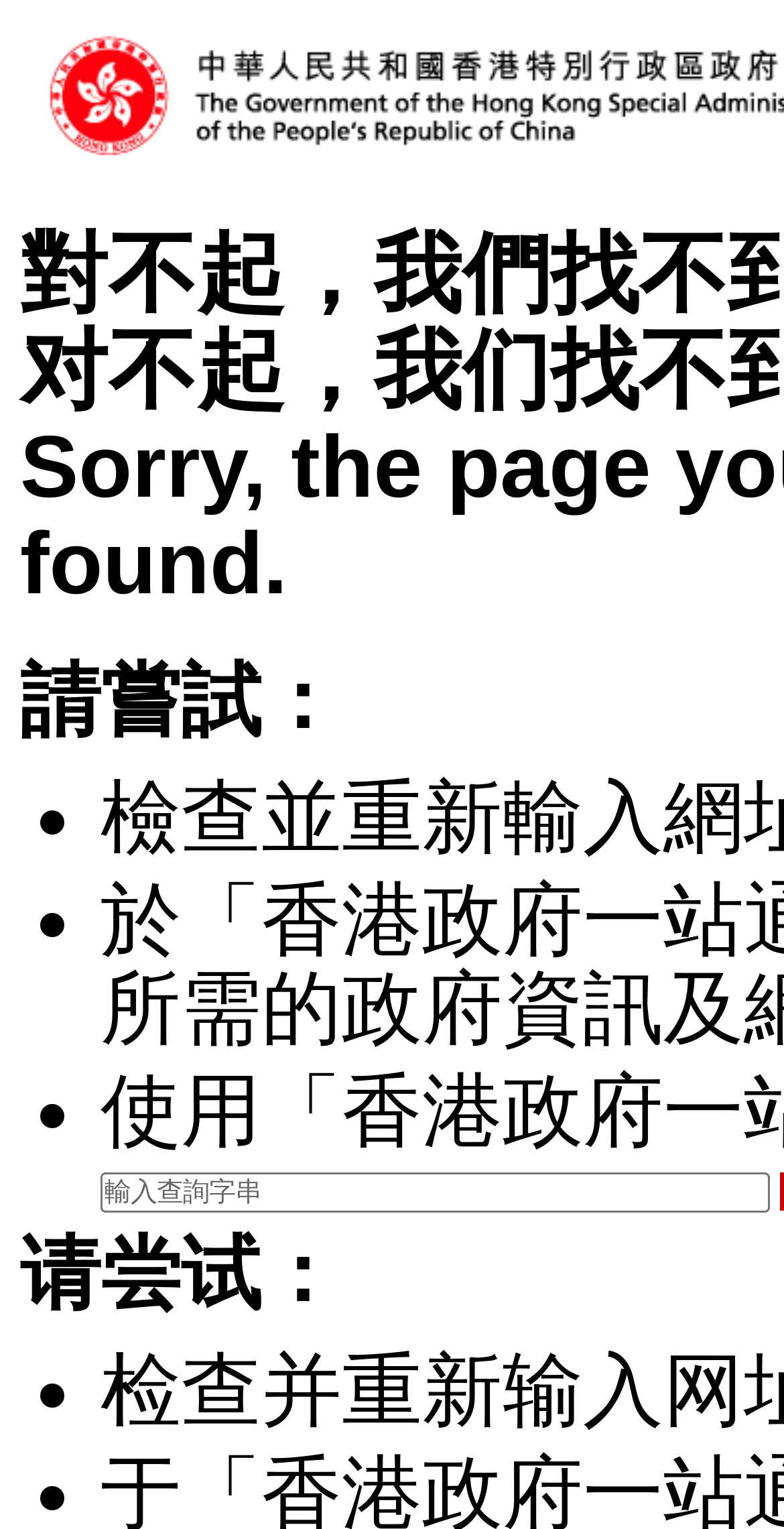Using the image as a reference, answer the following question in as much detail as possible:
What is the language of the first static text?

The first static text '請嘗試：' is in Chinese, which translates to 'Please try:' in English. This suggests that the webpage is at least partially in Chinese.